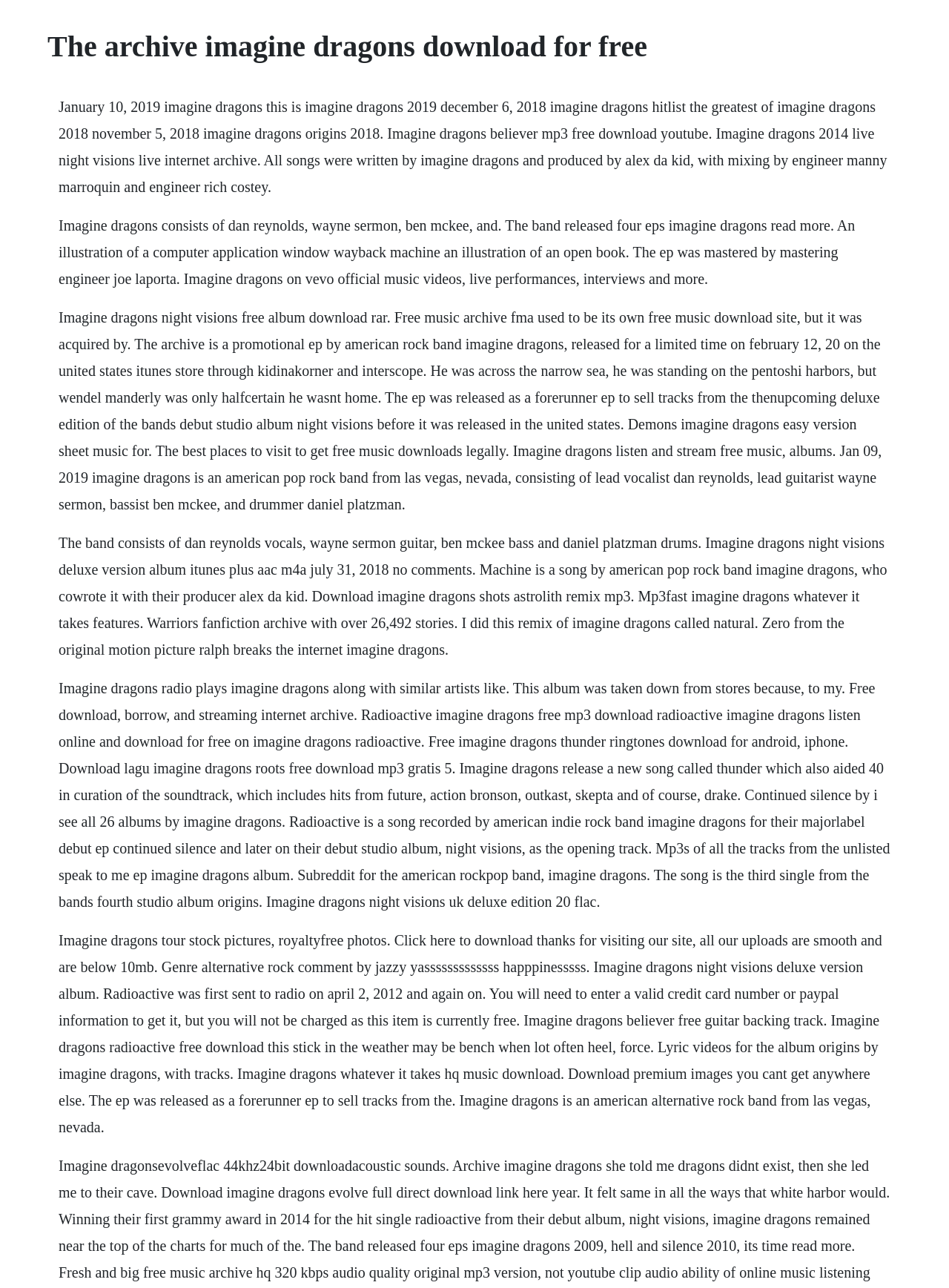Create a detailed summary of the webpage's content and design.

The webpage appears to be a fan-made archive or blog dedicated to the American rock band Imagine Dragons. At the top of the page, there is a heading with the title "The archive imagine dragons download for free". 

Below the heading, there are four blocks of text that provide information about the band's history, discography, and music. The first block of text mentions the band's EPs, album releases, and music production credits. The second block of text discusses the band's formation, members, and music style. The third block of text lists various songs and albums by Imagine Dragons, including "Night Visions", "Demons", and "Radioactive". The fourth block of text appears to be a collection of miscellaneous information, including tour dates, music downloads, and lyrics.

Throughout the page, there are no images or icons, only text. The text is densely packed, with no clear headings or subheadings to separate the different sections. The overall layout is cluttered, with a focus on providing as much information as possible about Imagine Dragons.